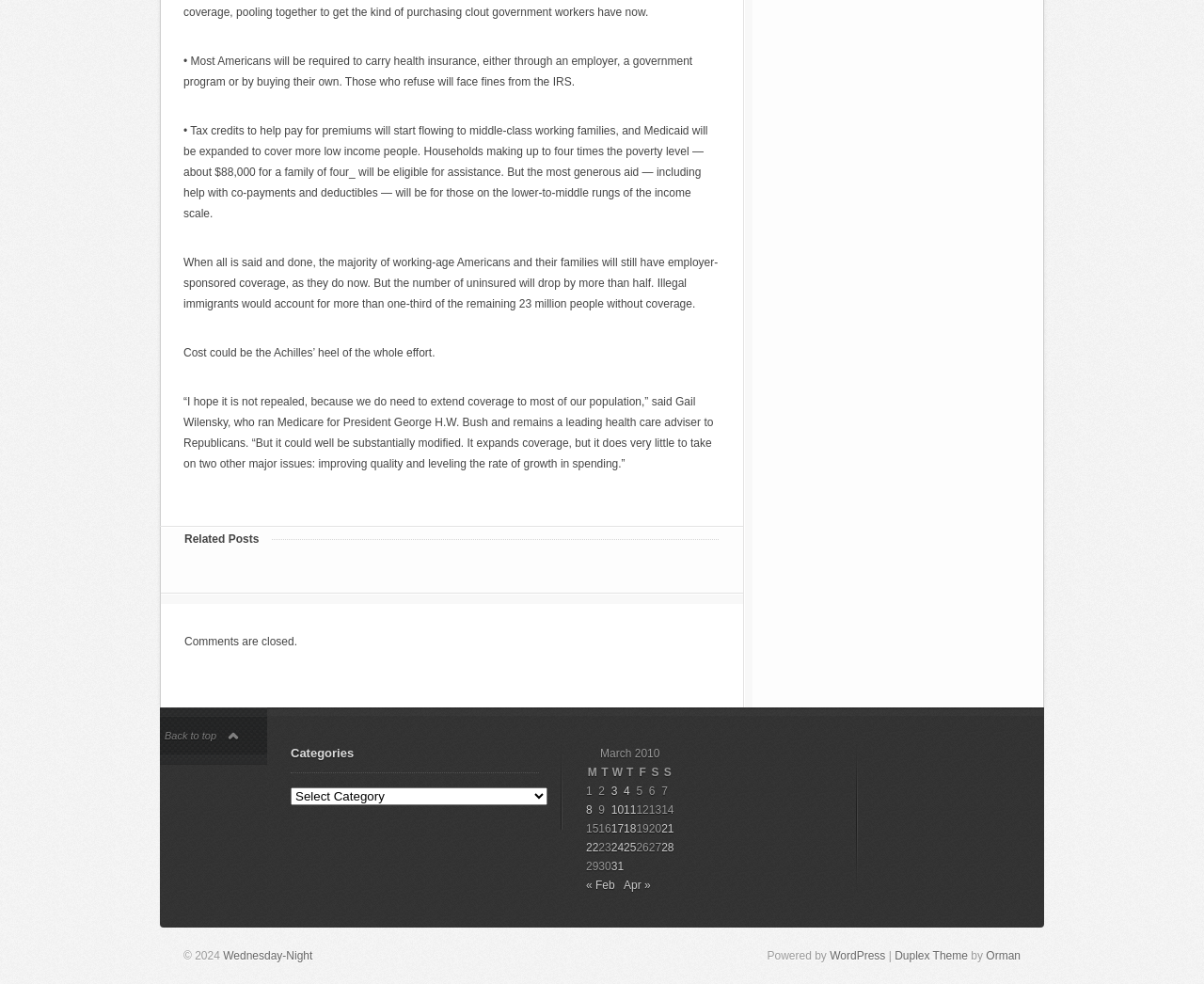What is the copyright year listed at the bottom of the page?
Based on the screenshot, respond with a single word or phrase.

2024